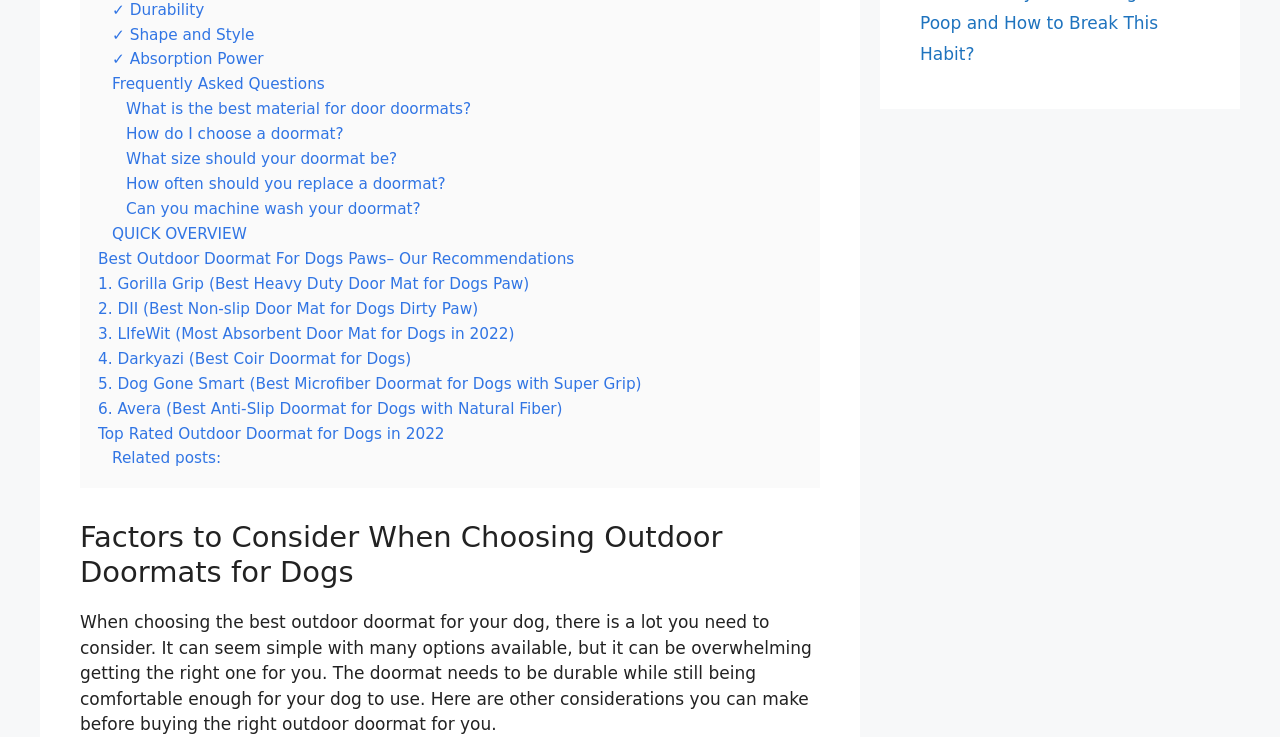What is the topic of the webpage?
From the screenshot, supply a one-word or short-phrase answer.

Outdoor Doormats for Dogs